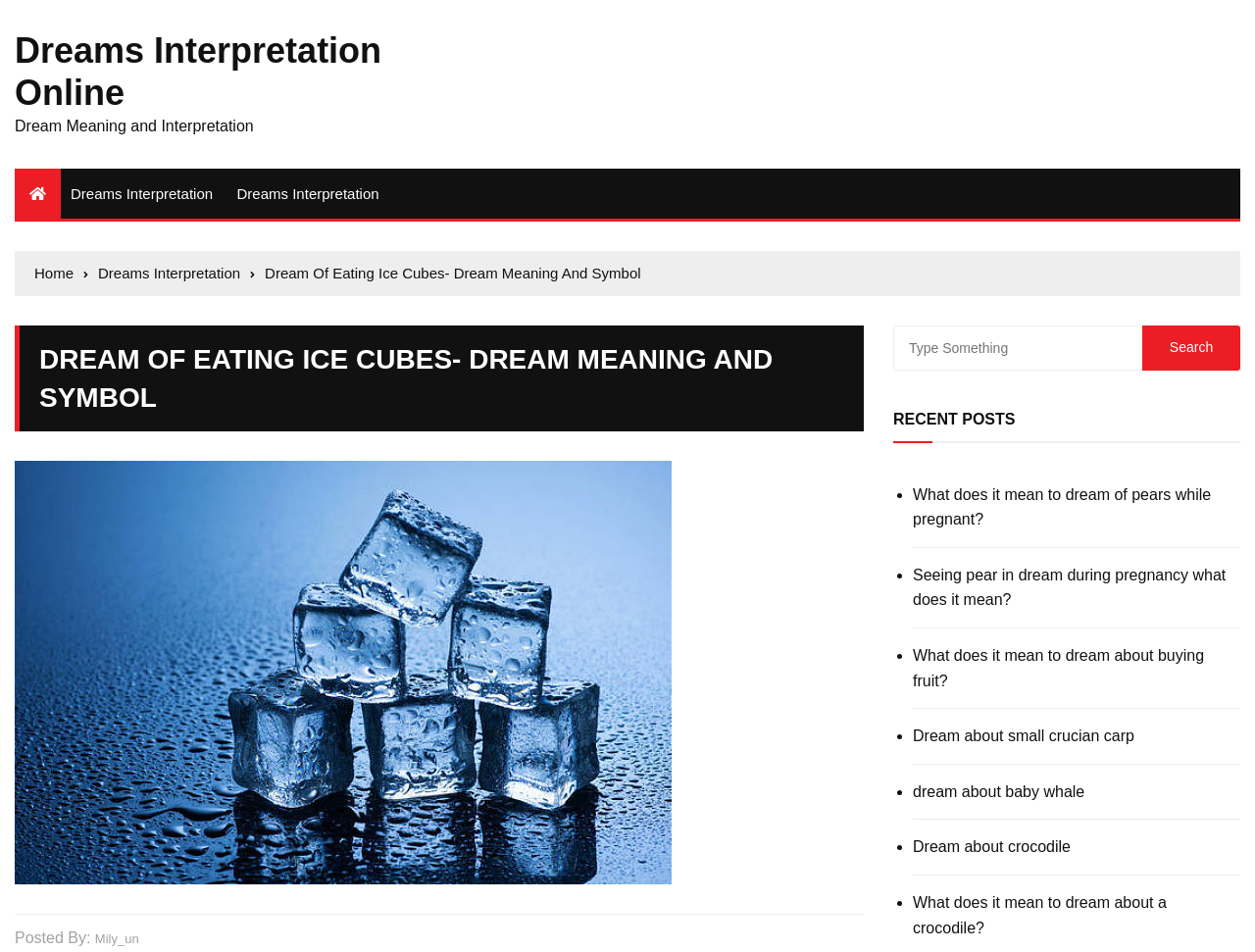Using the elements shown in the image, answer the question comprehensively: What are the recent posts about?

The recent posts section is located on the right side of the webpage, and it lists several links to other posts about dreams and their meanings, such as 'What does it mean to dream of pears while pregnant?' and 'Dream about small crucian carp'.